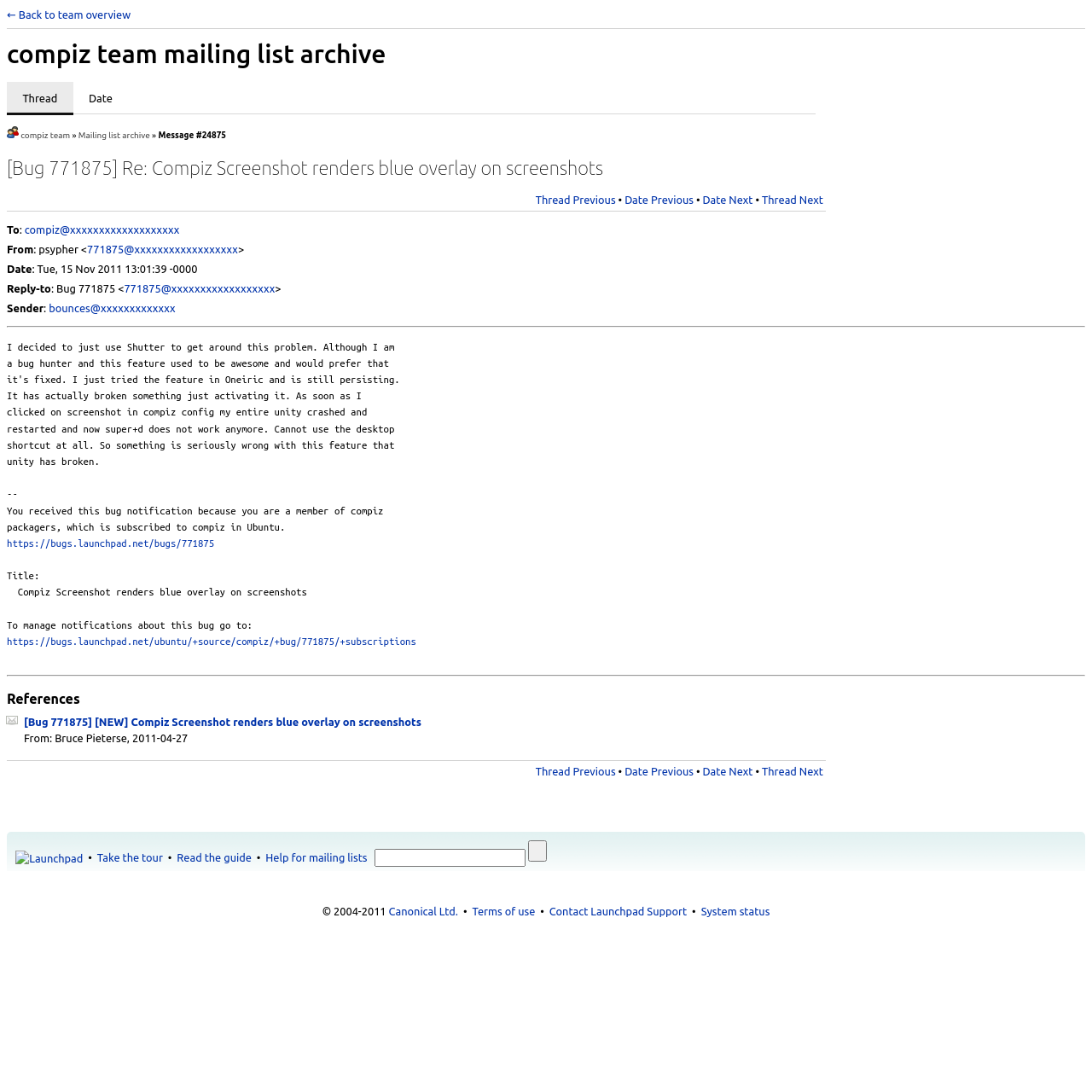Extract the bounding box coordinates of the UI element described by: "Date Next". The coordinates should include four float numbers ranging from 0 to 1, e.g., [left, top, right, bottom].

[0.643, 0.177, 0.689, 0.188]